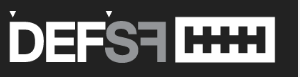Create a detailed narrative for the image.

The image displays the logo for "DEFSF," featuring a bold and modern typographic design. The letters "DEFSF" are prominently shown in a mixture of light and dark tones, creating a striking visual contrast against a minimal background. The logo likely represents an organization or initiative related to music or arts, aligning with the context of the "Doc Sleep Interview" where various music influences and inspirations are discussed. The overall design conveys a contemporary aesthetic, suggesting a focus on creativity and modernity in its mission or content.